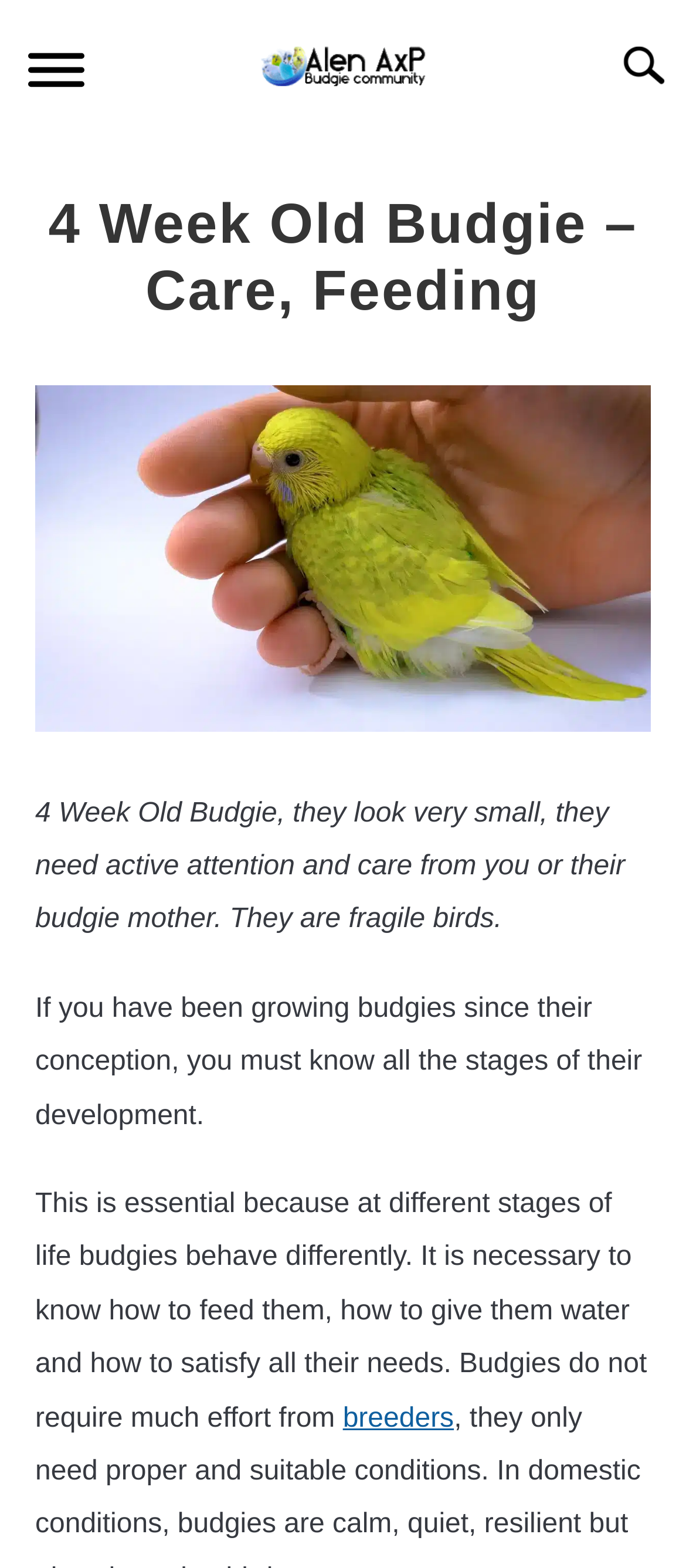Please provide the bounding box coordinates for the UI element as described: "aria-label="Open menu"". The coordinates must be four floats between 0 and 1, represented as [left, top, right, bottom].

None